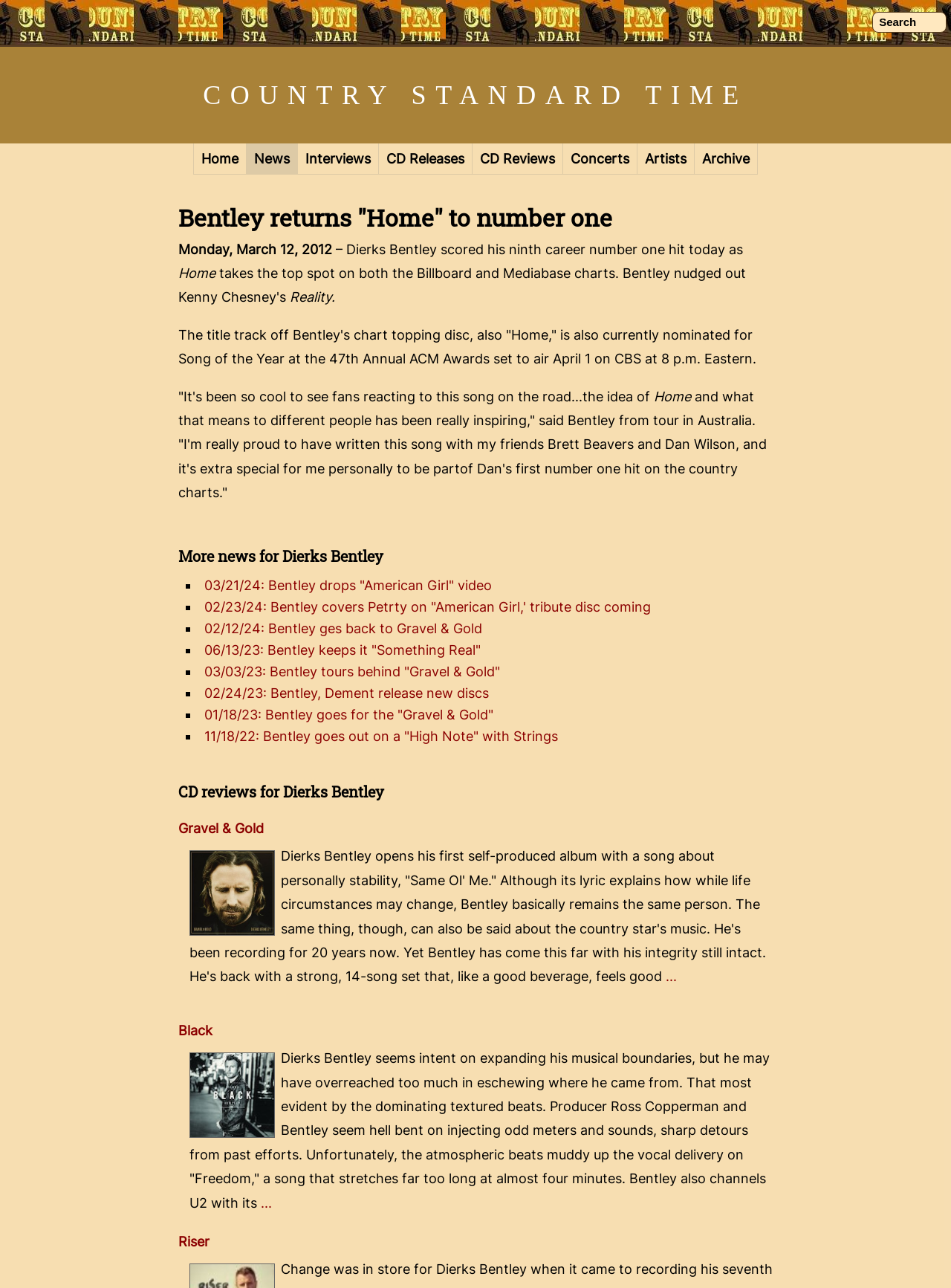Explain in detail what you observe on this webpage.

This webpage is about country music artist Dierks Bentley, with a focus on his music and career. At the top, there is a search bar and a navigation menu with links to different sections of the website, including "Home", "News", "Interviews", "CD Releases", "CD Reviews", "Concerts", "Artists", and "Archive". 

Below the navigation menu, there is a heading that reads "Bentley returns 'Home' to number one", followed by a date and a brief article about Dierks Bentley's song "Home" reaching number one on the charts. The article mentions that the song is also nominated for Song of the Year at the 47th Annual ACM Awards.

Further down the page, there is a section with the heading "More news for Dierks Bentley", which lists several news articles about the artist, each with a brief summary and a link to the full article. The articles are listed in a vertical column, with bullet points (represented by the "■" symbol) separating each article.

Below the news section, there is a heading that reads "CD reviews for Dierks Bentley", which lists several CD reviews for the artist's albums, including "Gravel & Gold", "Black", and "Riser". Each review is accompanied by a link to the full review and an image of the CD cover. The reviews are written in a descriptive style, providing an analysis of the music and the artist's style.